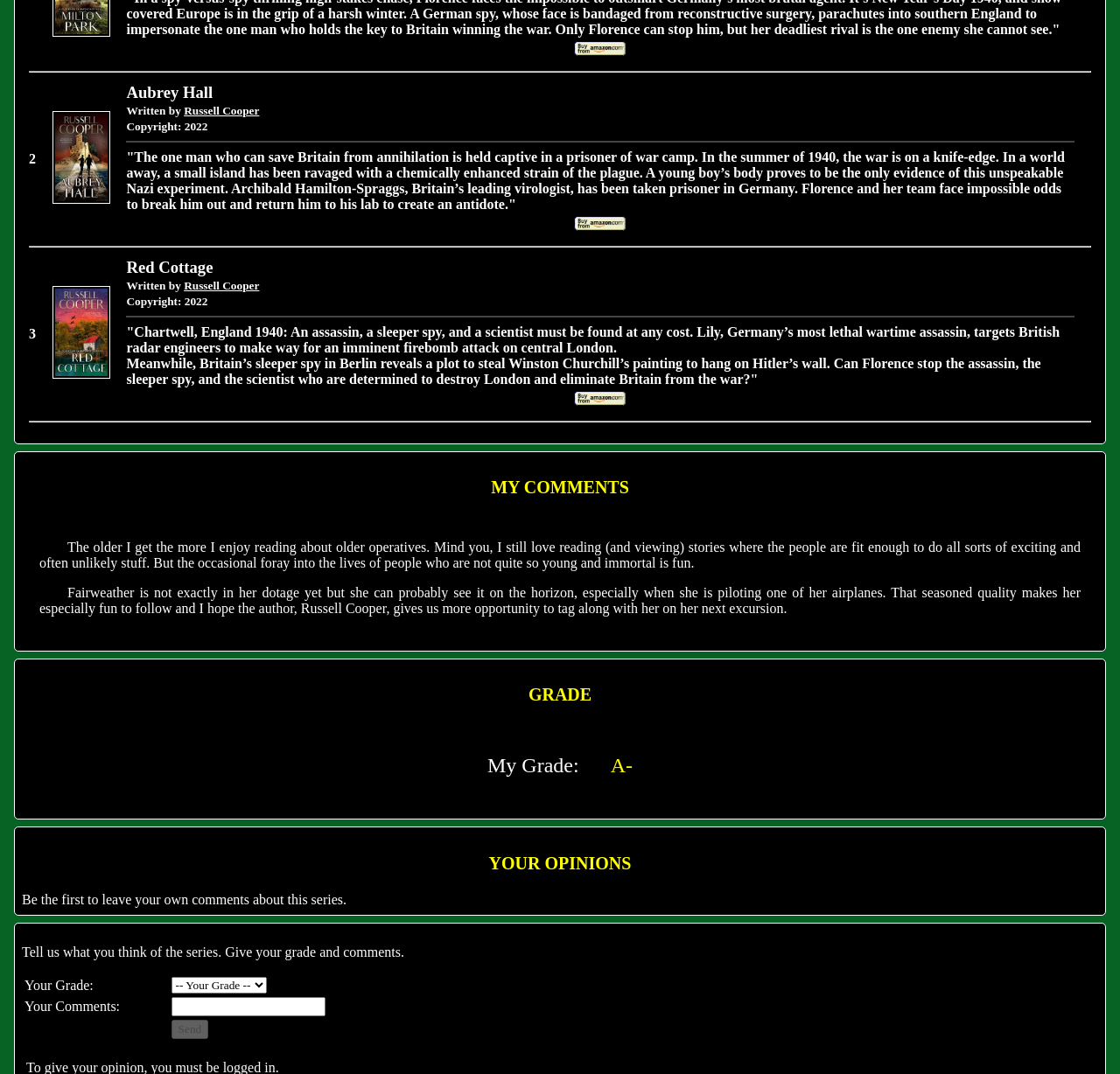Pinpoint the bounding box coordinates of the clickable area necessary to execute the following instruction: "Leave a comment about the series". The coordinates should be given as four float numbers between 0 and 1, namely [left, top, right, bottom].

[0.153, 0.928, 0.29, 0.946]